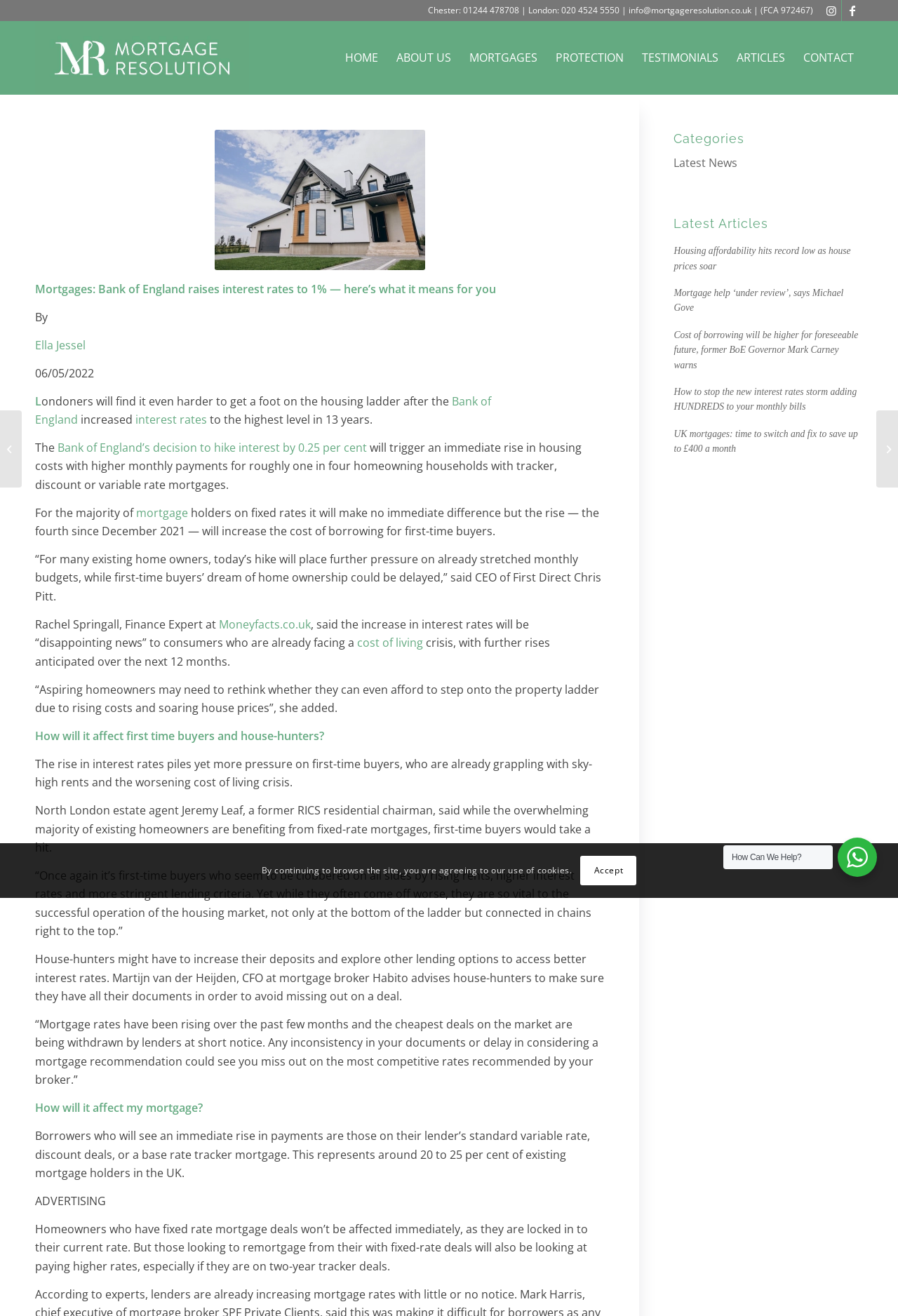Identify the coordinates of the bounding box for the element that must be clicked to accomplish the instruction: "Click on the link to HOME".

[0.374, 0.016, 0.431, 0.072]